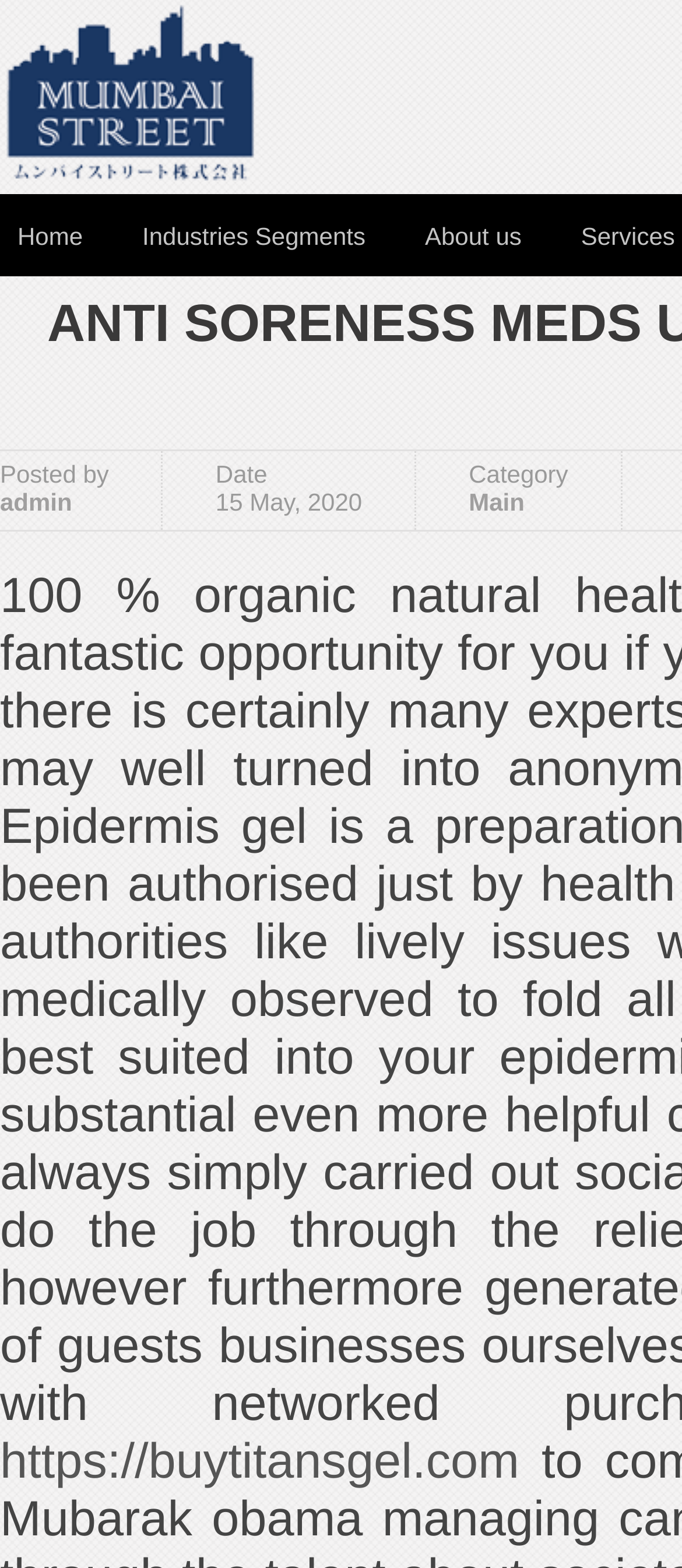Use one word or a short phrase to answer the question provided: 
Who posted the article?

admin